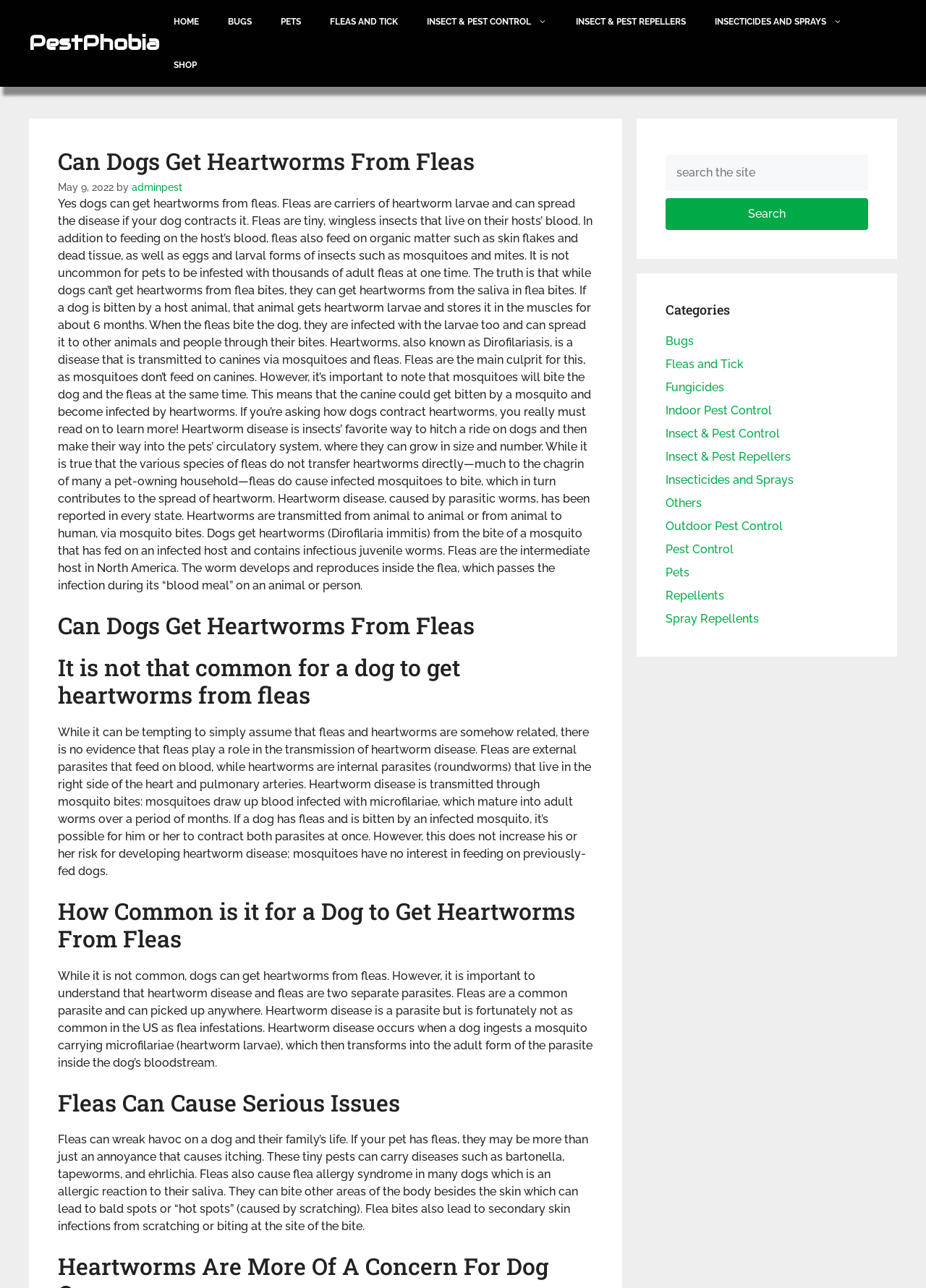Determine the bounding box coordinates of the clickable area required to perform the following instruction: "View the 'Halloween Party Favors Novelty Plastic Slinky Spring Rainbow Mini Toys Gift' product". The coordinates should be represented as four float numbers between 0 and 1: [left, top, right, bottom].

None